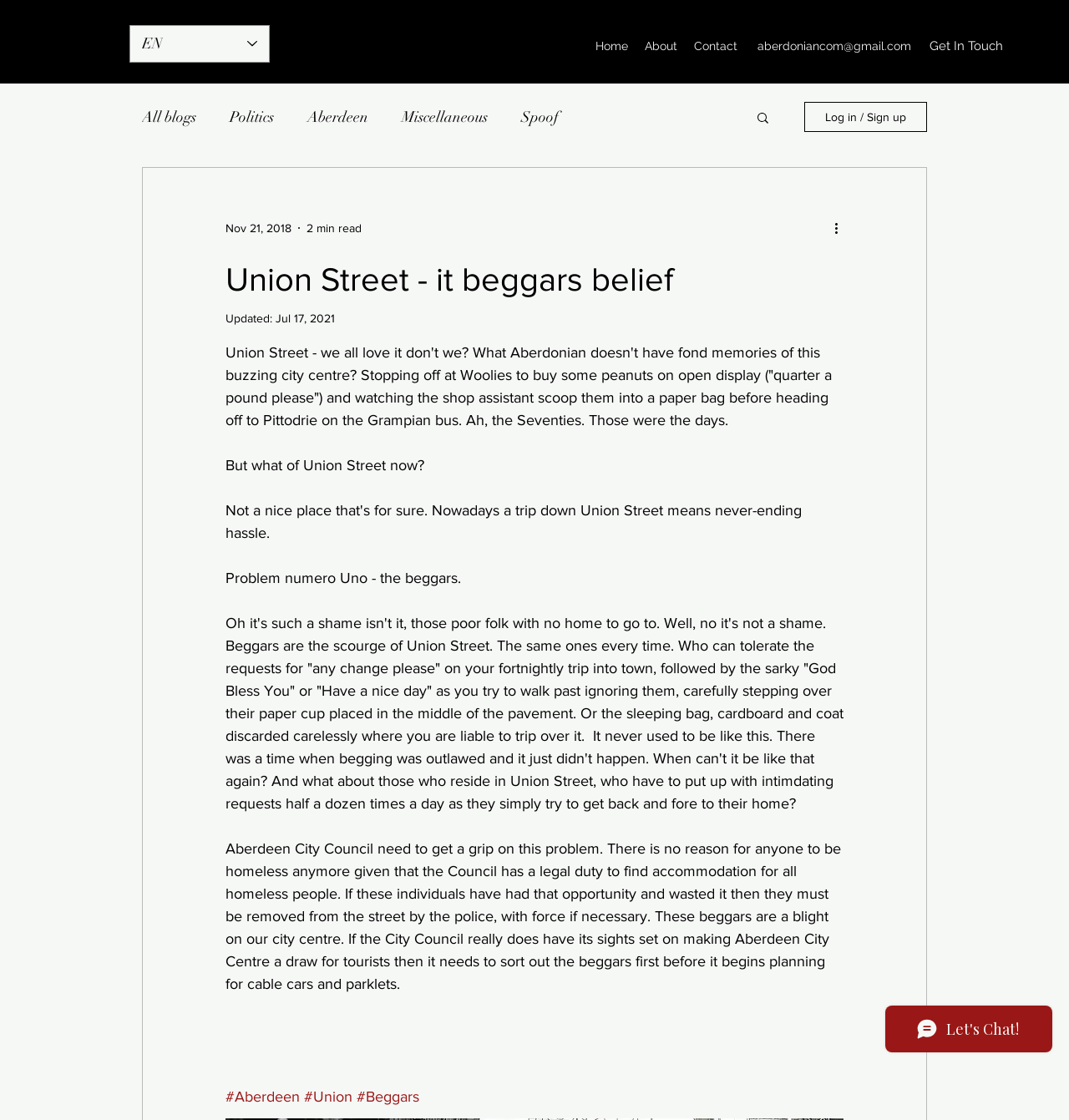Please specify the bounding box coordinates in the format (top-left x, top-left y, bottom-right x, bottom-right y), with all values as floating point numbers between 0 and 1. Identify the bounding box of the UI element described by: Get In Touch

[0.87, 0.031, 0.938, 0.051]